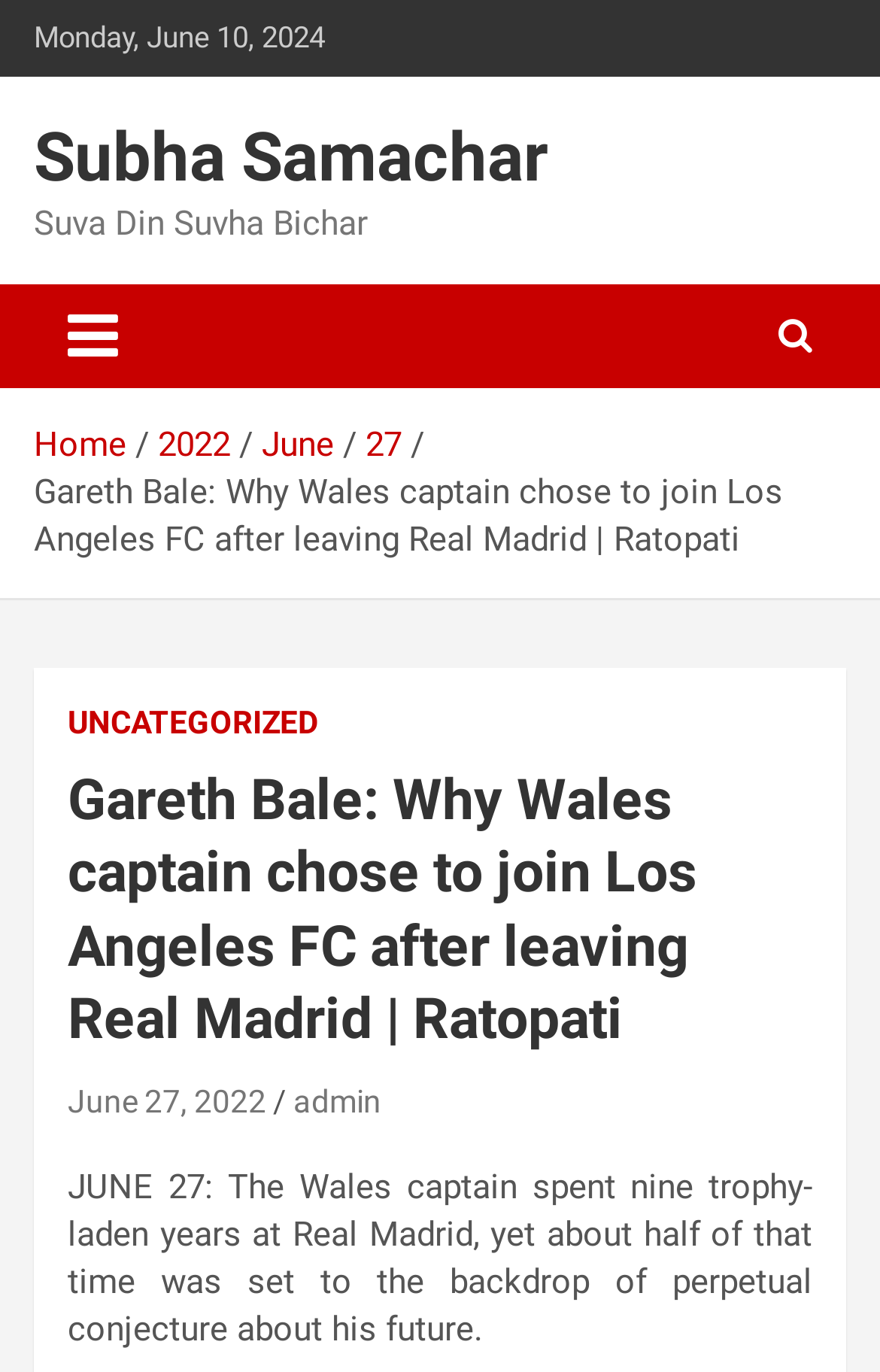Identify the bounding box coordinates of the clickable section necessary to follow the following instruction: "View the 'UNCATEGORIZED' section". The coordinates should be presented as four float numbers from 0 to 1, i.e., [left, top, right, bottom].

[0.077, 0.512, 0.362, 0.544]